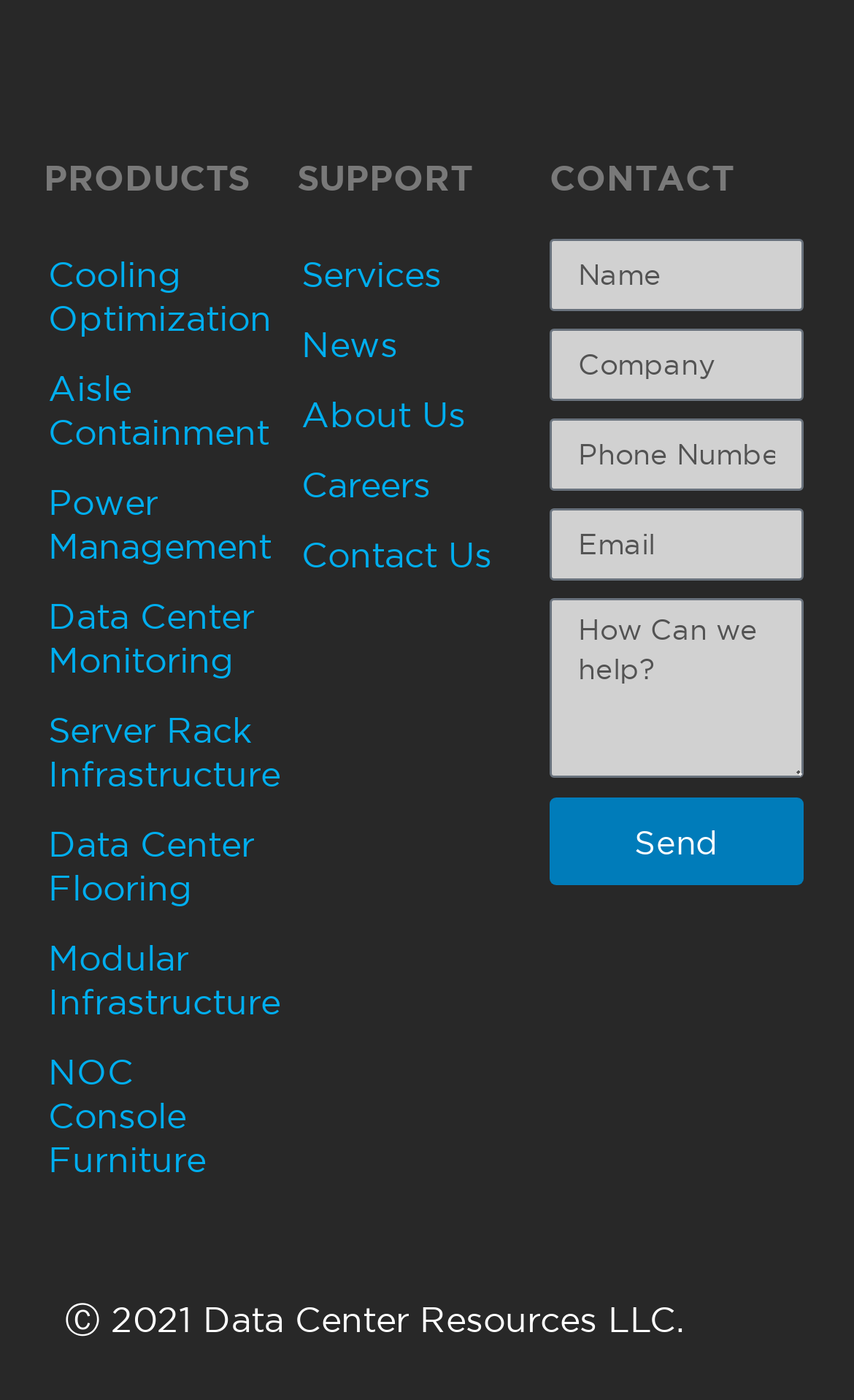What is the copyright year of the website?
Using the image as a reference, answer with just one word or a short phrase.

2021